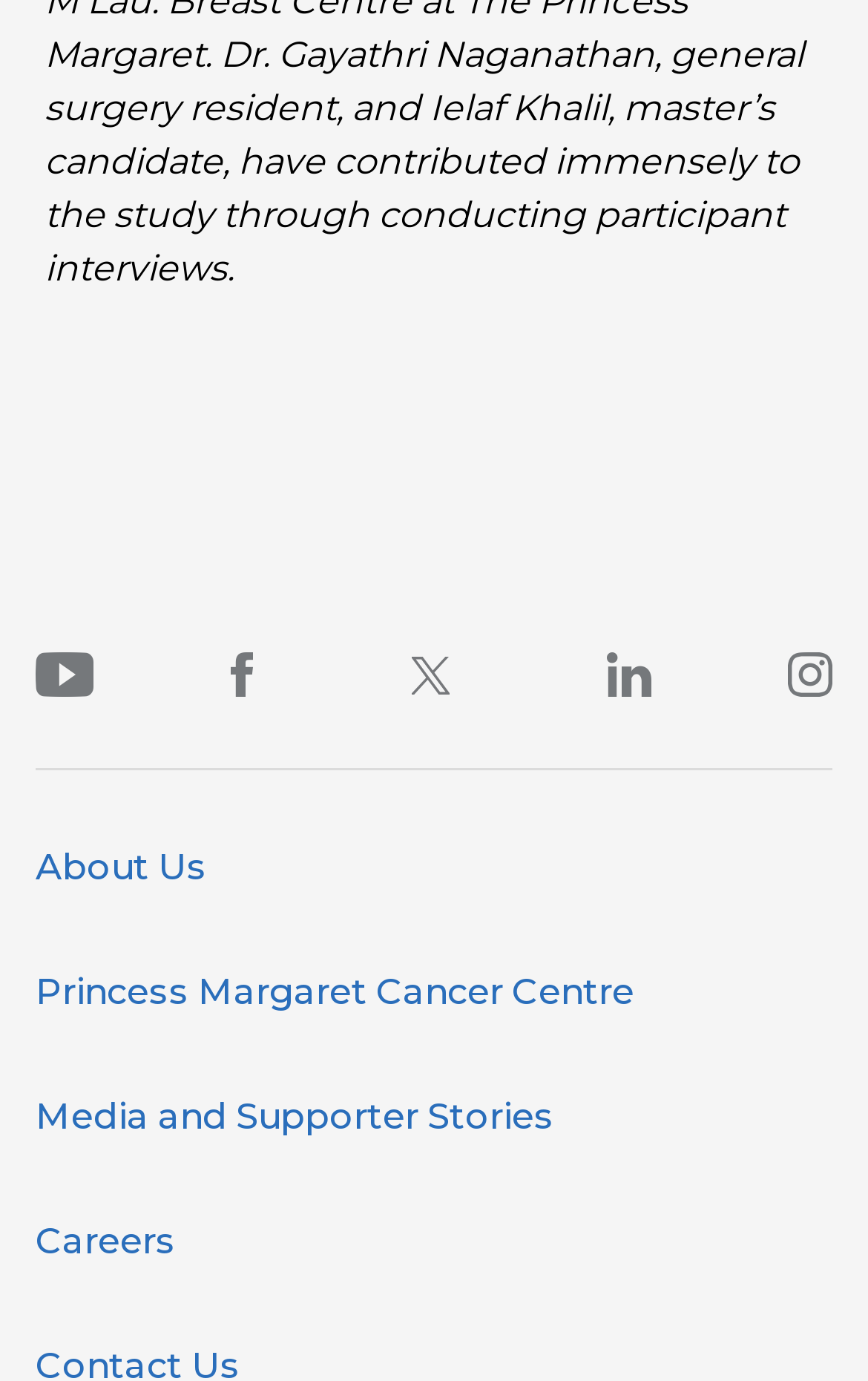Answer the question below using just one word or a short phrase: 
How many links are there in the menu?

6